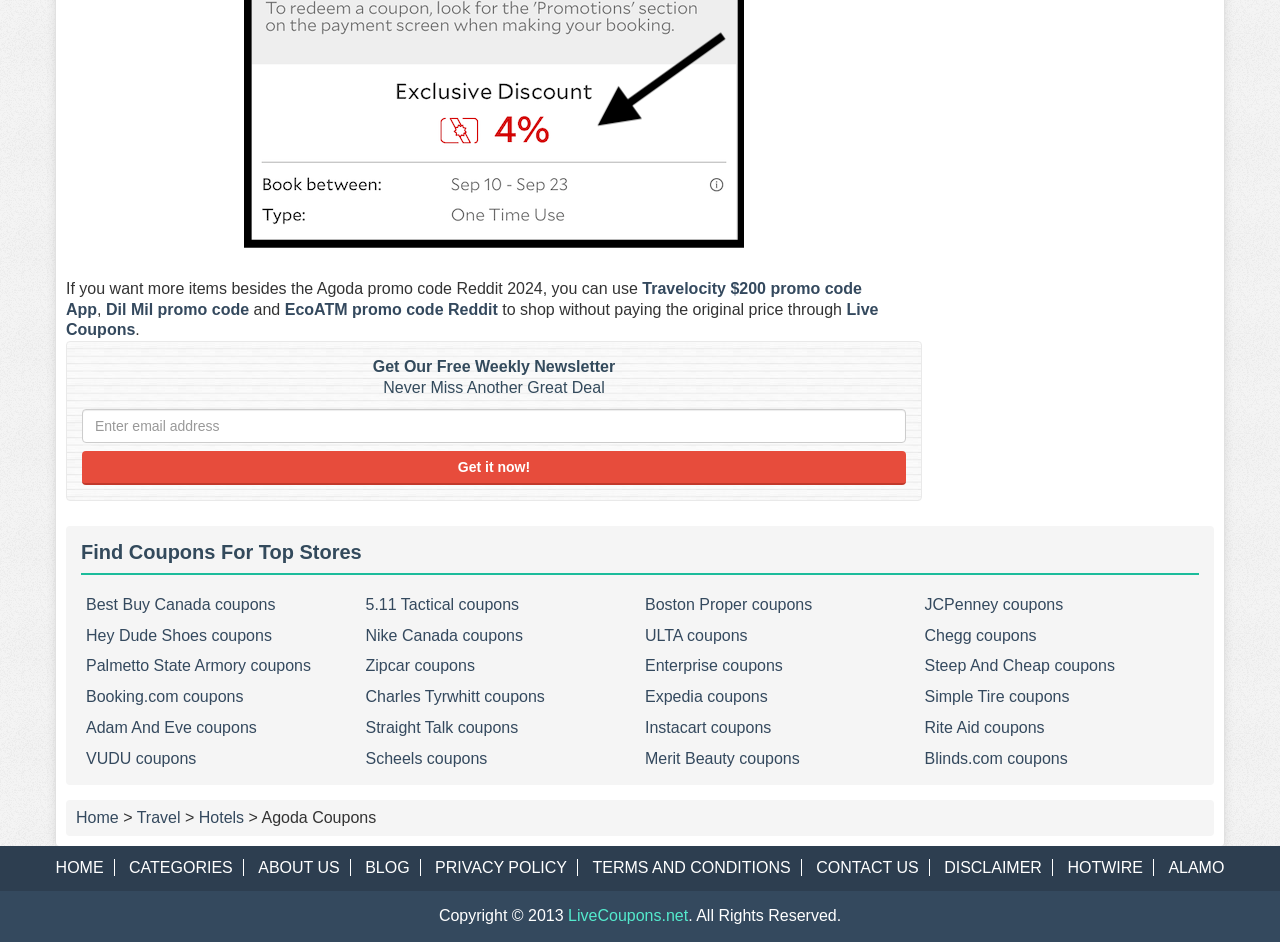Please determine the bounding box coordinates of the section I need to click to accomplish this instruction: "Get it now!".

[0.064, 0.479, 0.708, 0.515]